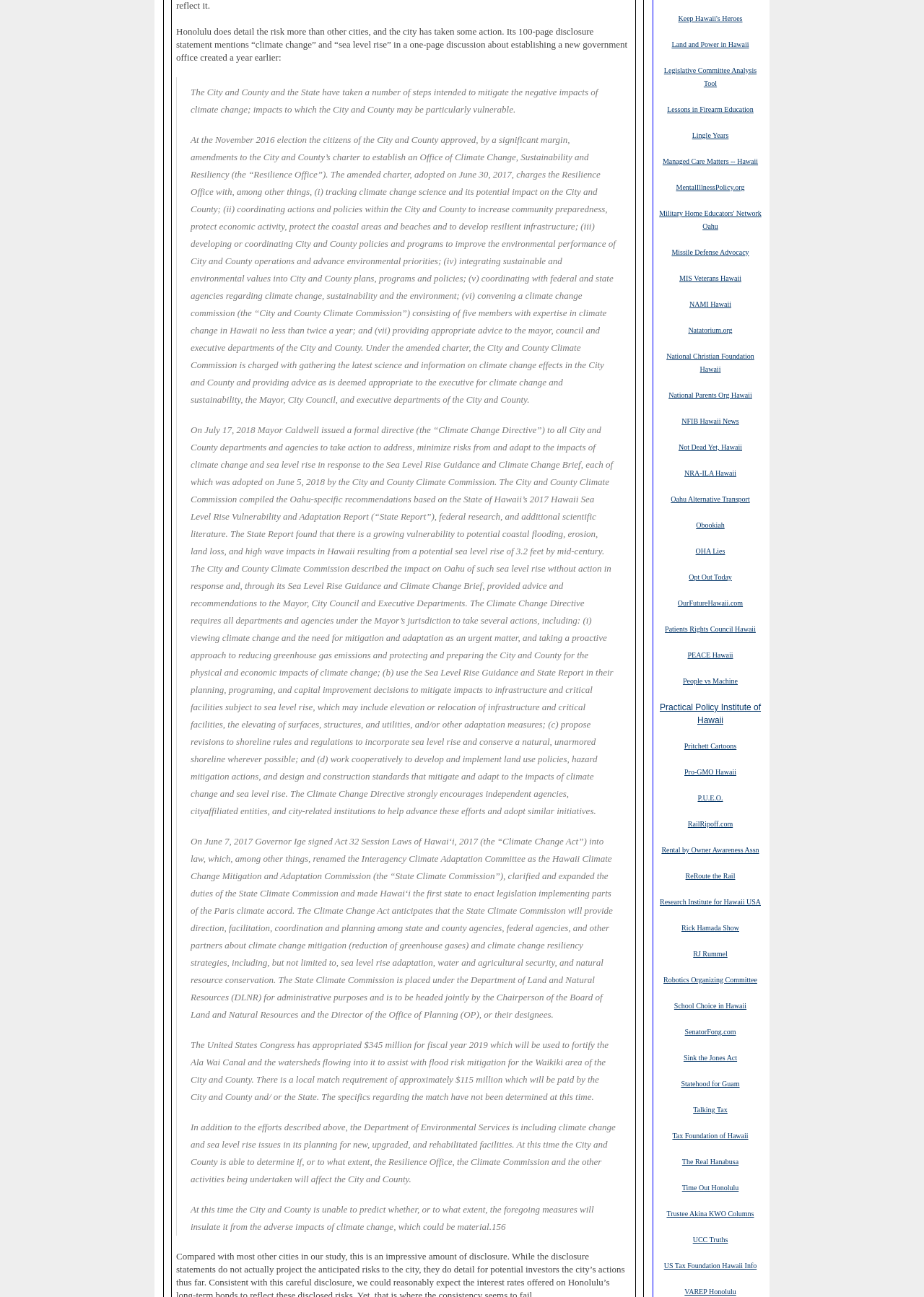How much money was appropriated by the United States Congress for fiscal year 2019?
Answer the question with as much detail as possible.

The text states that the United States Congress has appropriated $345 million for fiscal year 2019, which will be used to fortify the Ala Wai Canal and the watersheds flowing into it to assist with flood risk mitigation for the Waikiki area of the City and County.